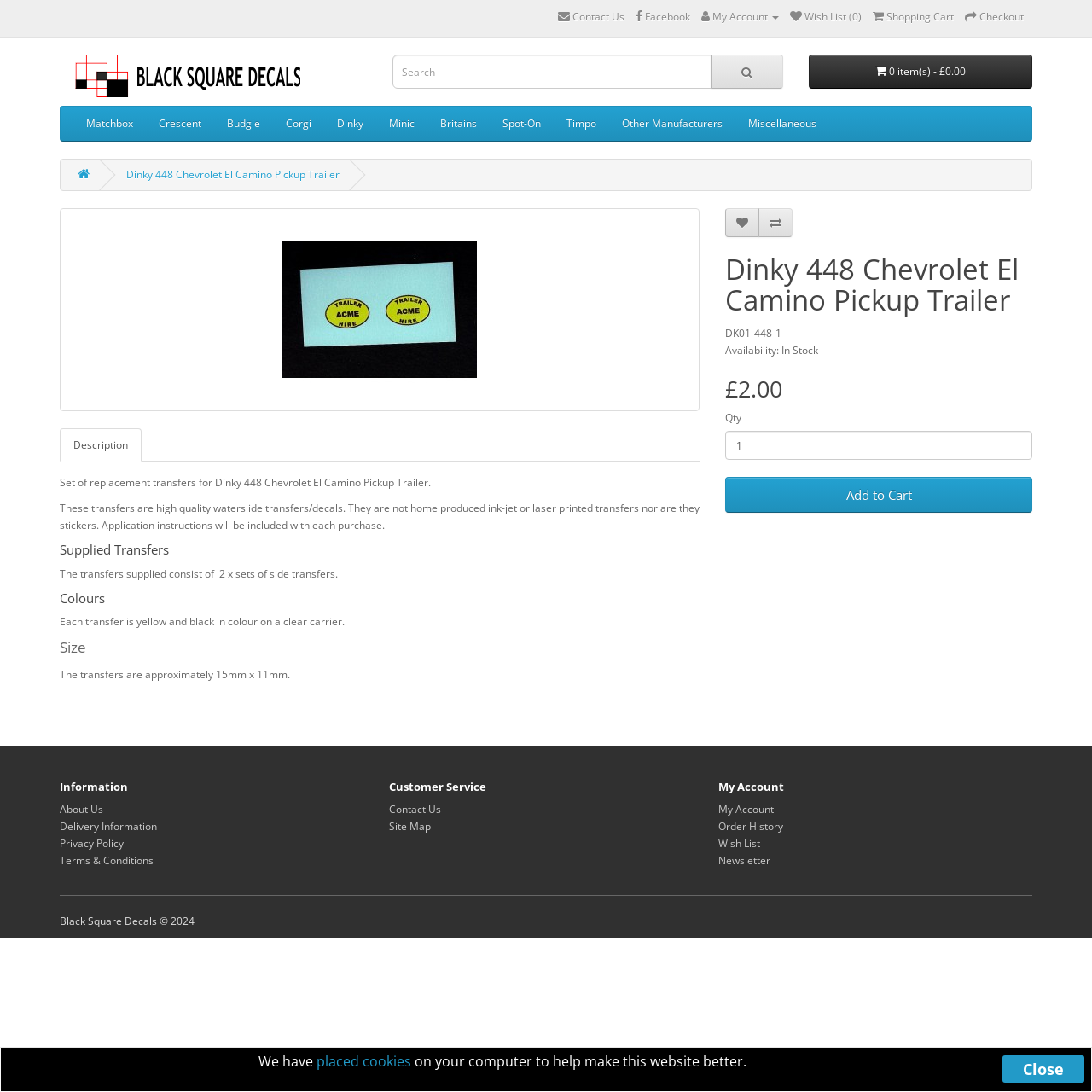What is the purpose of the transfers?
Please provide a single word or phrase answer based on the image.

Replacement transfers for Dinky 448 Chevrolet El Camino Pickup Trailer